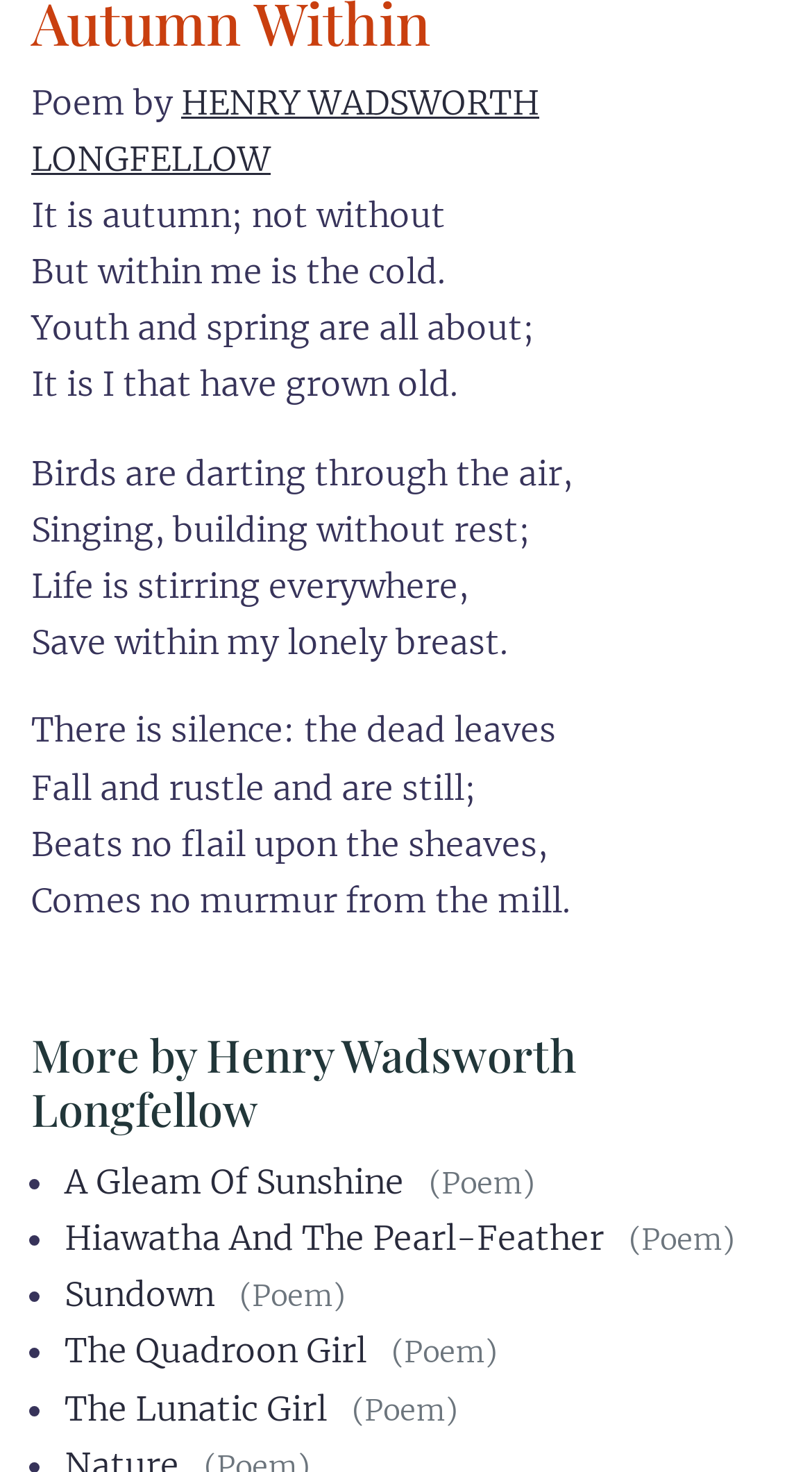Please give a short response to the question using one word or a phrase:
How many poems are listed under 'More by Henry Wadsworth Longfellow'?

4